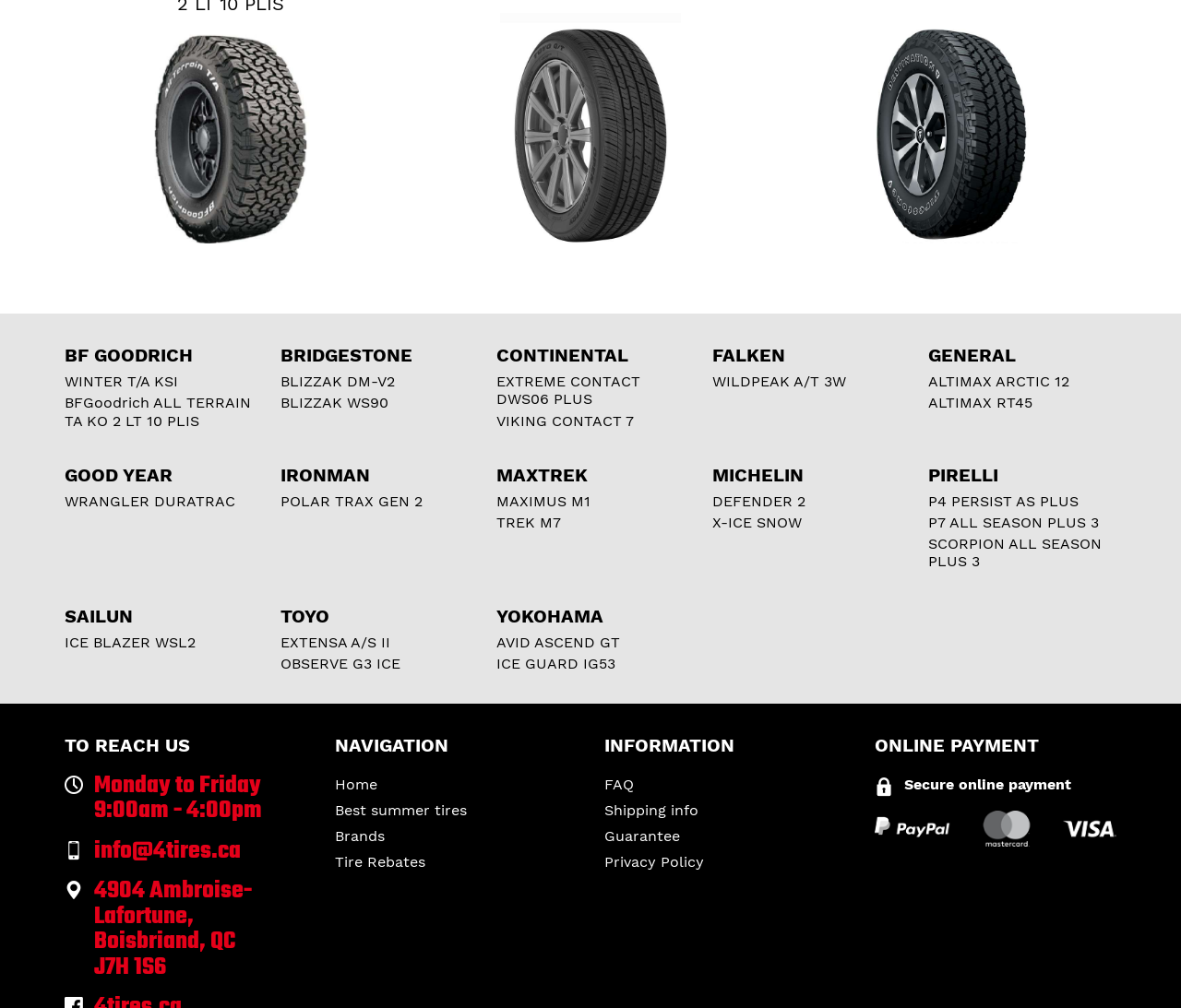Please find the bounding box coordinates (top-left x, top-left y, bottom-right x, bottom-right y) in the screenshot for the UI element described as follows: AVID ASCEND GT

[0.42, 0.628, 0.525, 0.646]